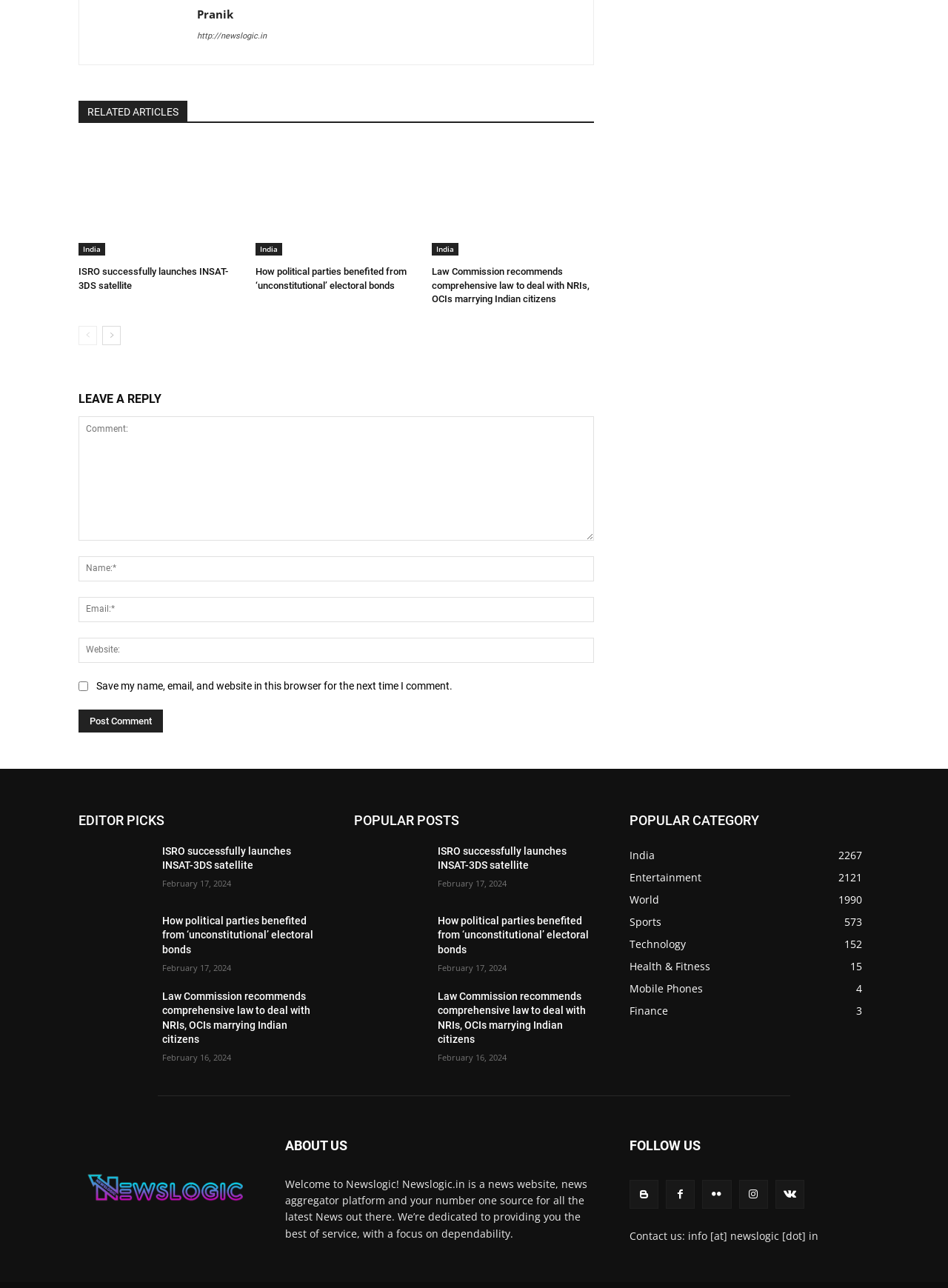Can users leave a reply?
Refer to the image and provide a concise answer in one word or phrase.

Yes